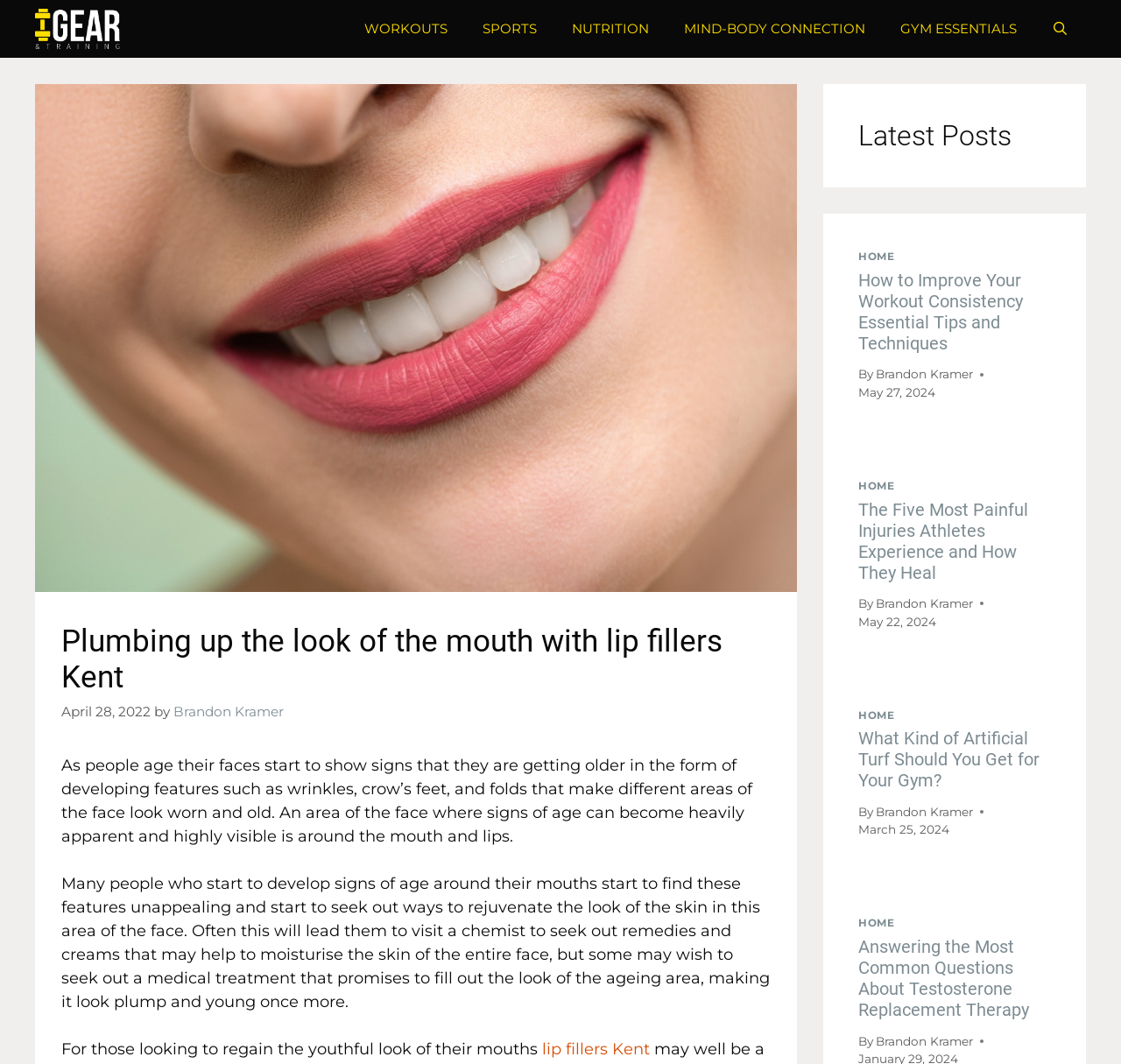Locate the bounding box coordinates of the clickable element to fulfill the following instruction: "Check the 'Blood sugar level chart weight'". Provide the coordinates as four float numbers between 0 and 1 in the format [left, top, right, bottom].

None